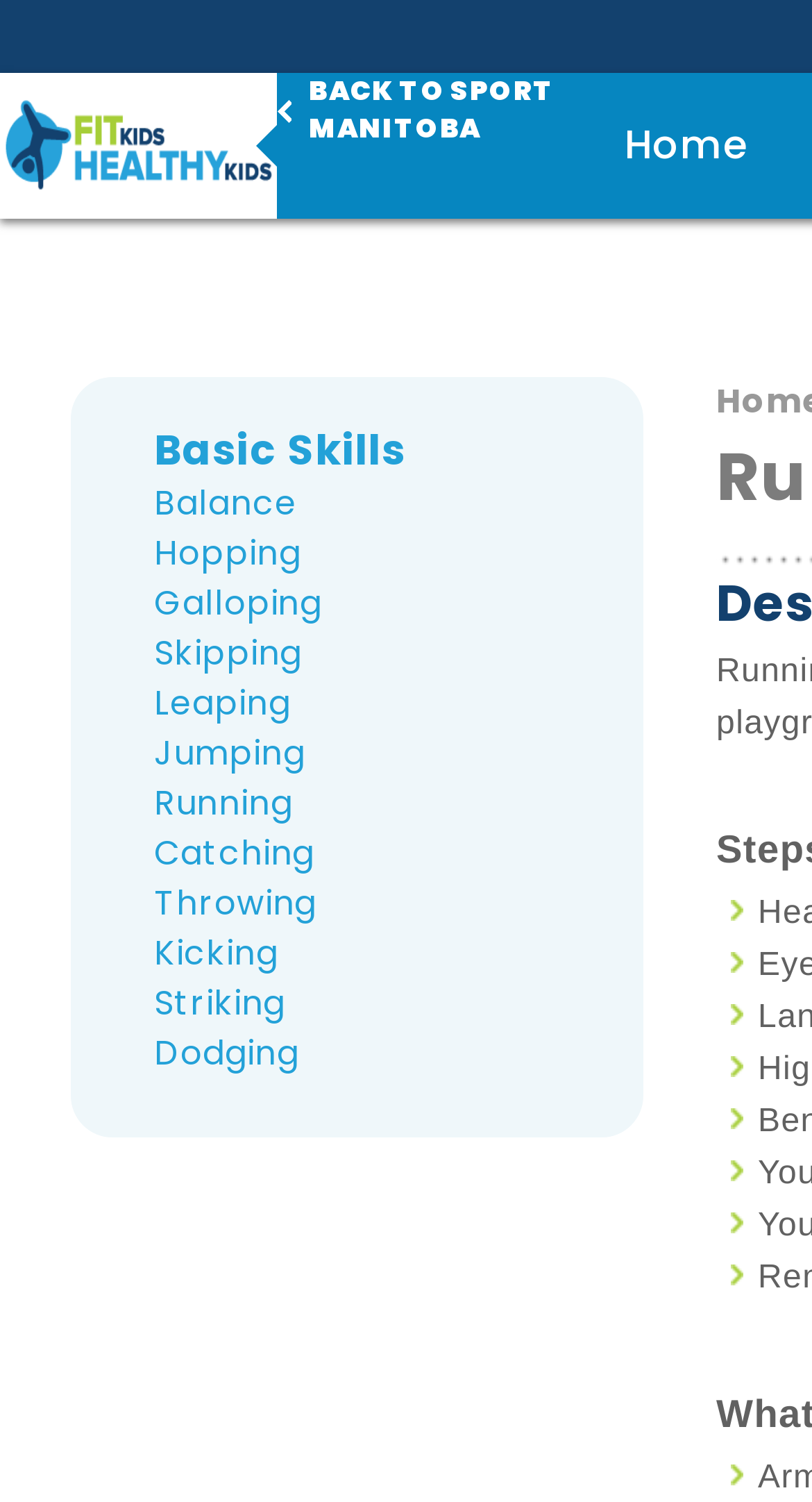Please provide the bounding box coordinates for the UI element as described: "Skipping". The coordinates must be four floats between 0 and 1, represented as [left, top, right, bottom].

[0.19, 0.419, 0.372, 0.451]